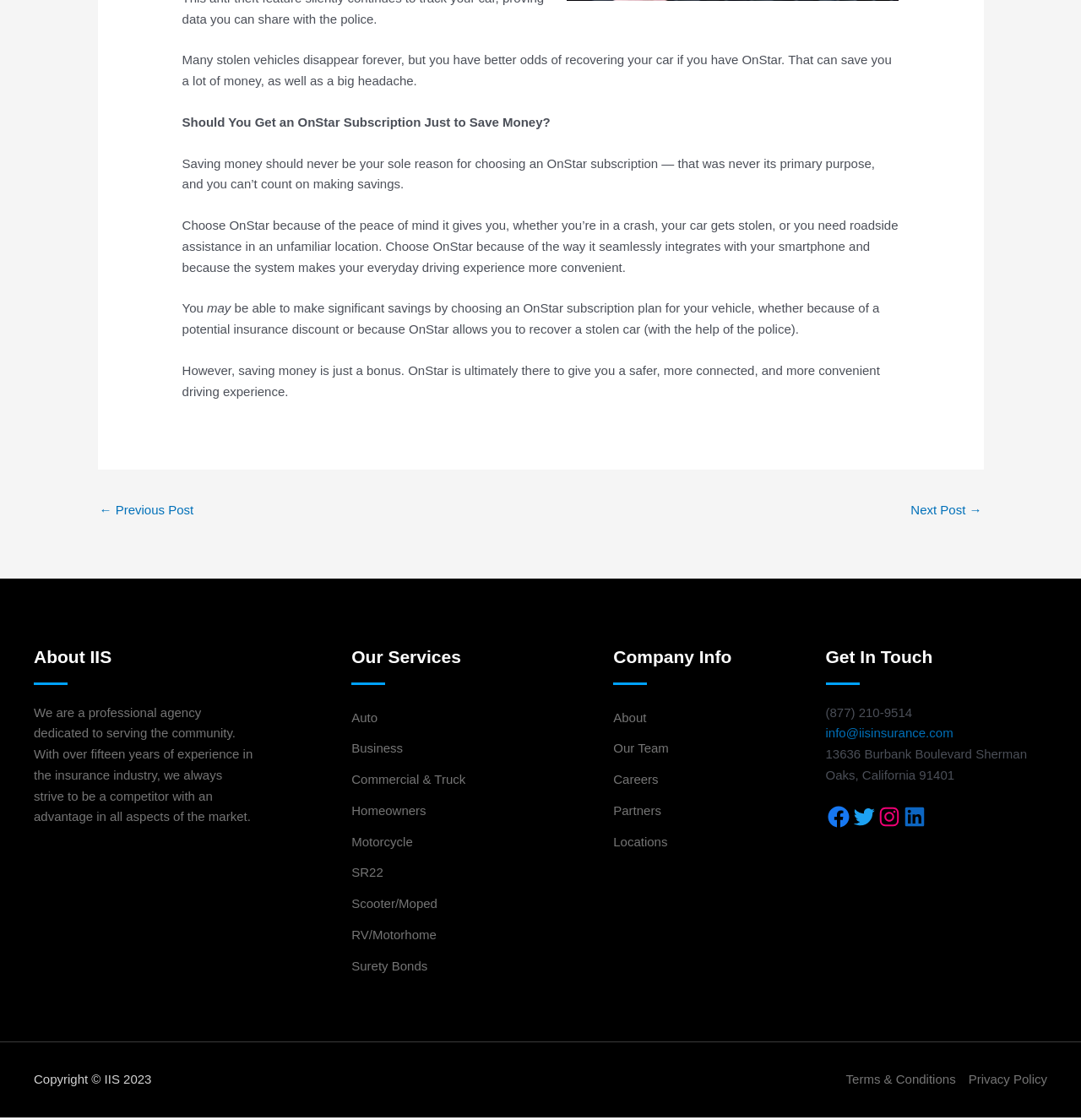Reply to the question with a single word or phrase:
What is the main topic of this webpage?

OnStar subscription